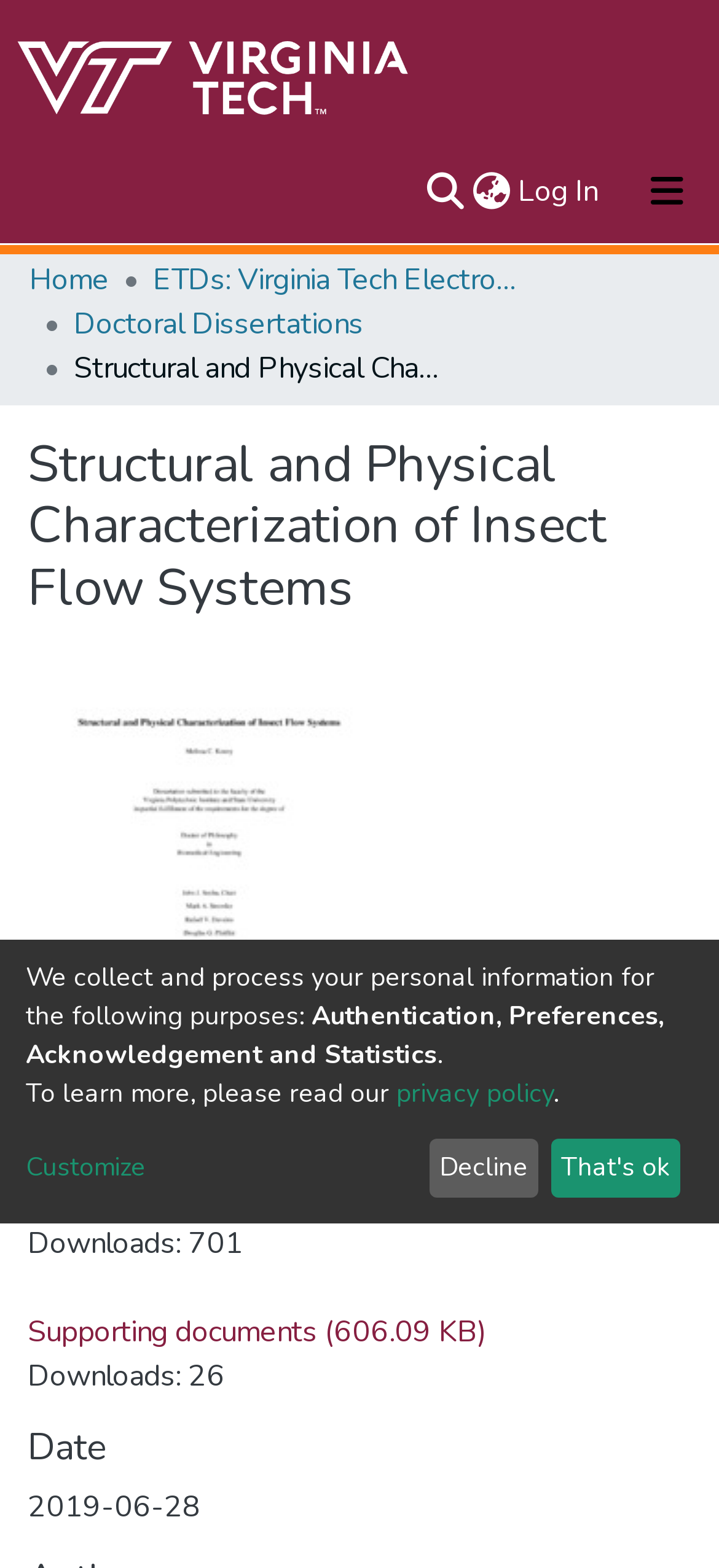What is the date of the dissertation?
Please analyze the image and answer the question with as much detail as possible.

I found the answer by looking at the static text under the 'Date' heading, which says '2019-06-28'.